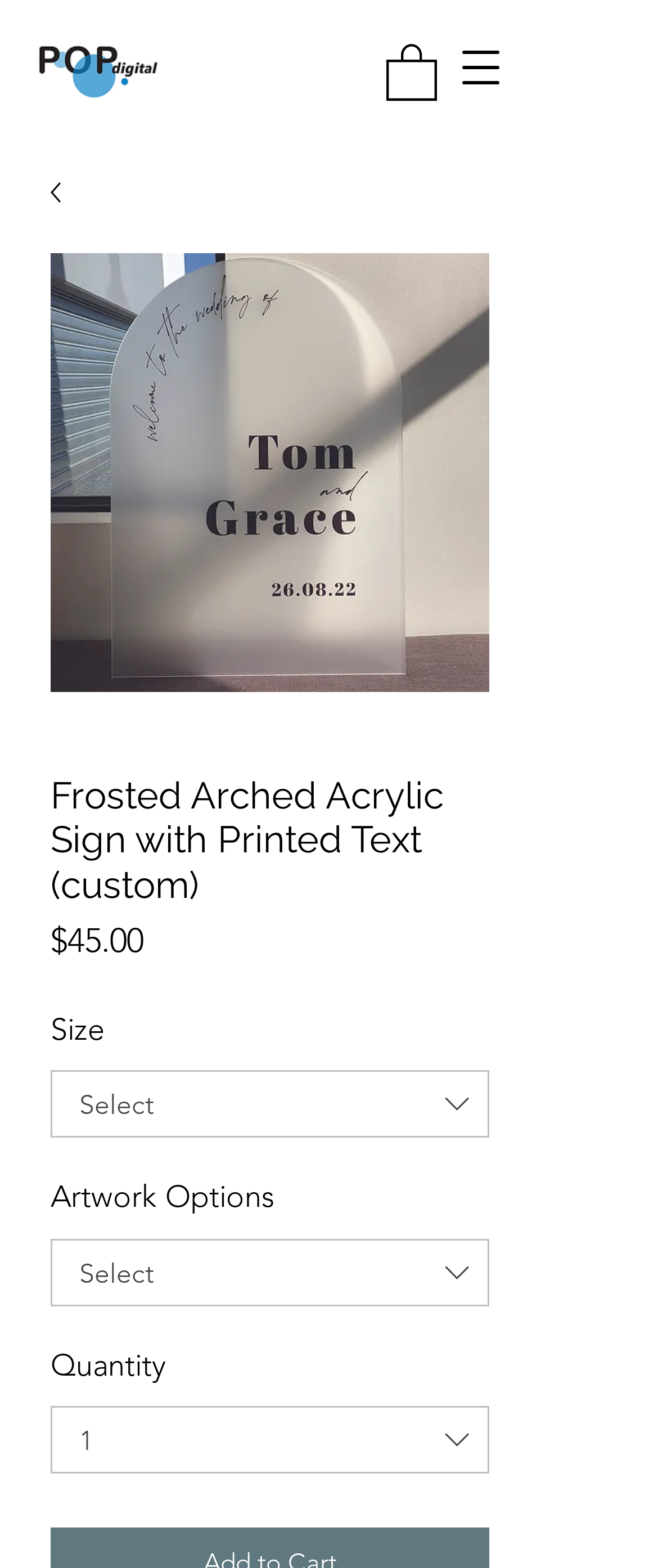Provide a thorough description of the webpage's content and layout.

This webpage is about a customized Frosted Arched Acrylic Sign with Printed Text. At the top left, there is a logo of POP Digital, which is an image of "POP Logo07.png". Next to it, there is an "Open navigation menu" button. On the top right, there is another image, but it does not have a description.

Below the top section, there is a main content area. On the left side, there is an image of a "Frosted Acrylic Arched Welcome Sign Personalised with Black Text", which takes up most of the vertical space. Above the image, there is a heading that reads "Frosted Arched Acrylic Sign with Printed Text (custom)". Below the image, there are several sections of text and interactive elements.

The first section displays the price of the sign, which is "$45.00", with a label "Price" next to it. Below that, there is a section for selecting the size of the sign, with a dropdown combobox labeled "Size". 

Next, there is a section for selecting artwork options, with a dropdown combobox labeled "Artwork Options". Finally, there is a section for selecting the quantity of the sign, with a dropdown combobox labeled "Quantity". Each of these sections has an accompanying image on the right side.